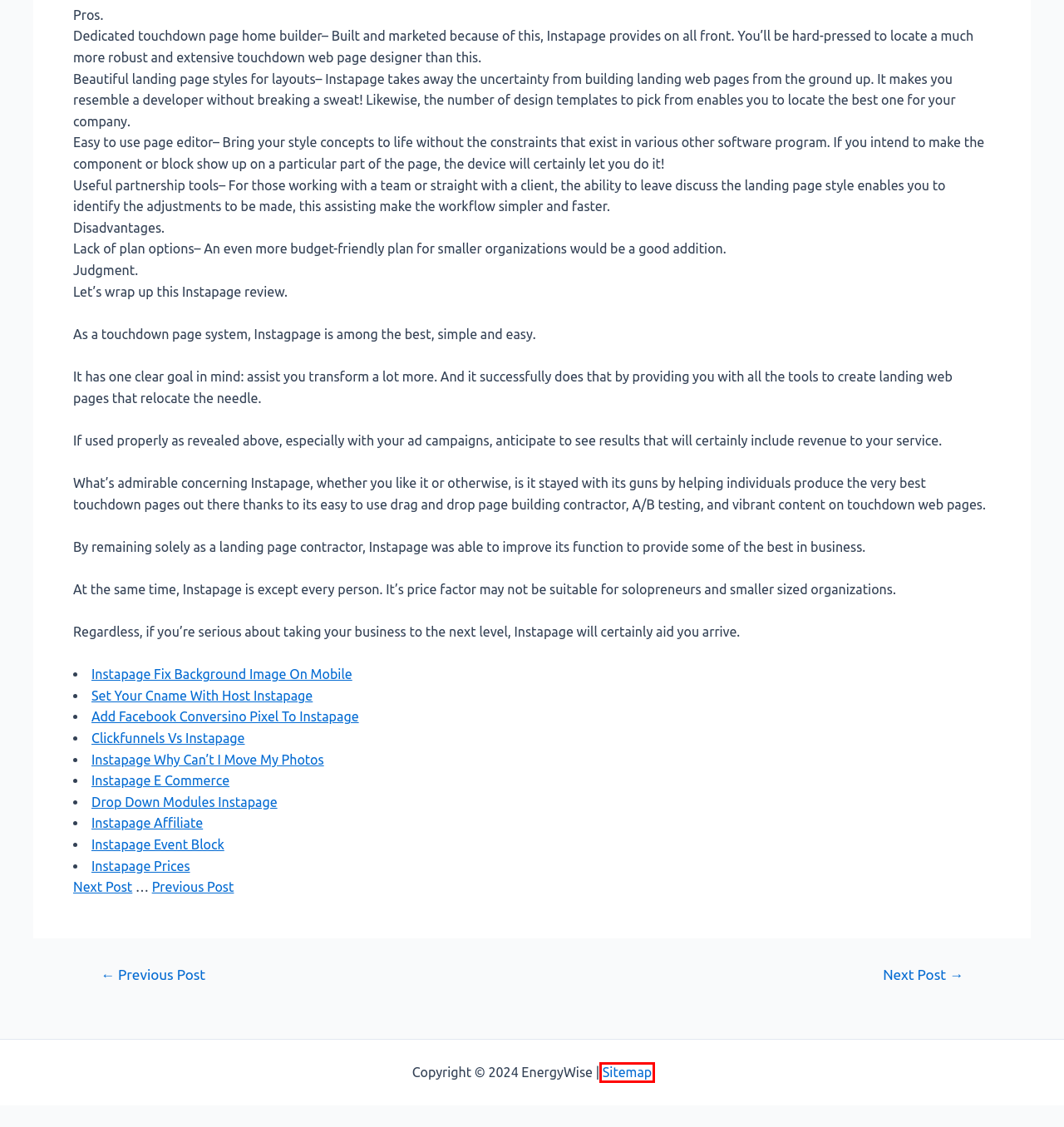You have a screenshot of a webpage with an element surrounded by a red bounding box. Choose the webpage description that best describes the new page after clicking the element inside the red bounding box. Here are the candidates:
A. Instapage Prices - Everything You Need To Know NOW
B. Sitemap - EnergyWise
C. Drop Down Modules Instapage - Everything You Need To Know NOW
D. Add Facebook Conversino Pixel to Instapage - Everything You Need To Know NOW
E. Instapage Fix Background Image on Mobile - Everything You Need To Know NOW
F. Instapage Background Gradient - Everything You Need To Know NOW
G. Instapage Anchor Link - Everything You Need To Know NOW
H. Instapage Affiliate - Everything You Need To Know NOW

B